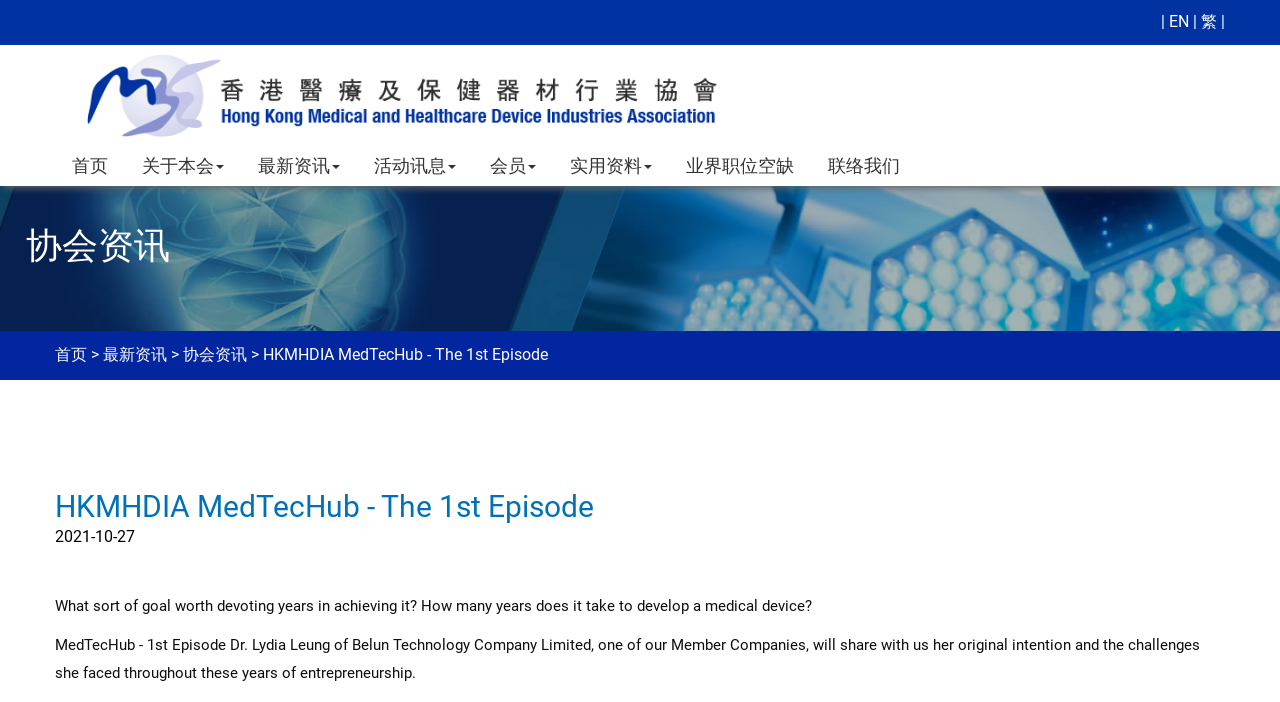Determine the coordinates of the bounding box for the clickable area needed to execute this instruction: "Switch to English".

[0.913, 0.017, 0.929, 0.044]